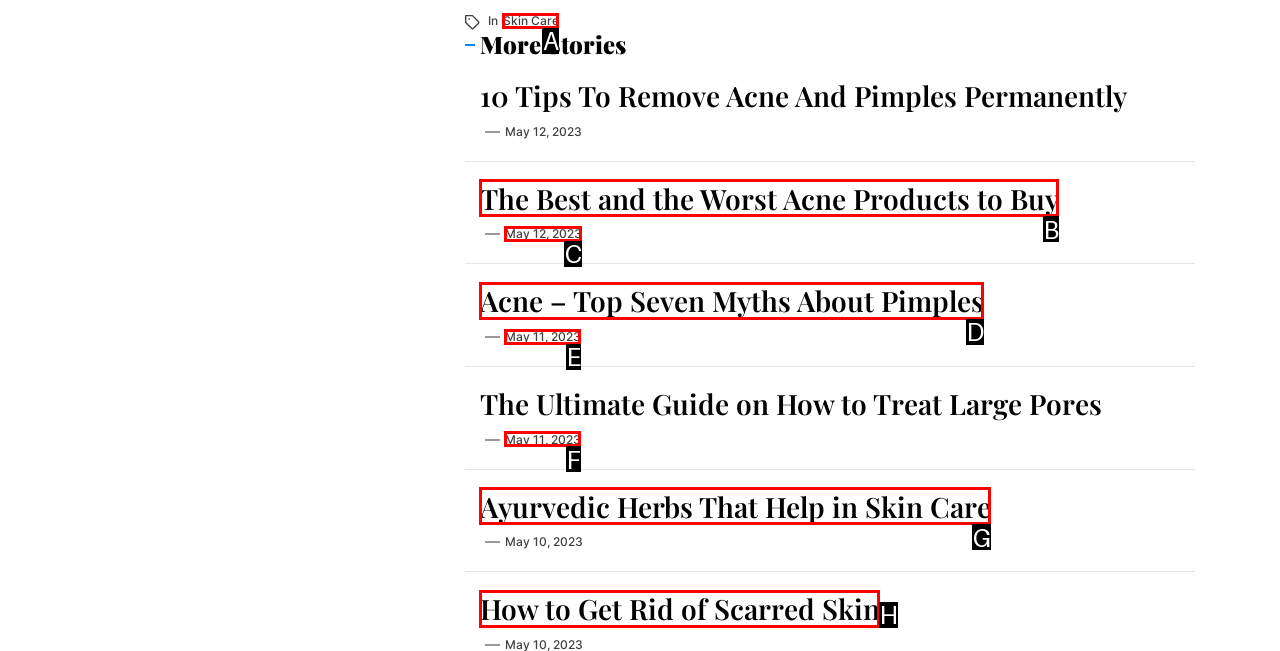Determine the HTML element that best aligns with the description: May 11, 2023
Answer with the appropriate letter from the listed options.

F